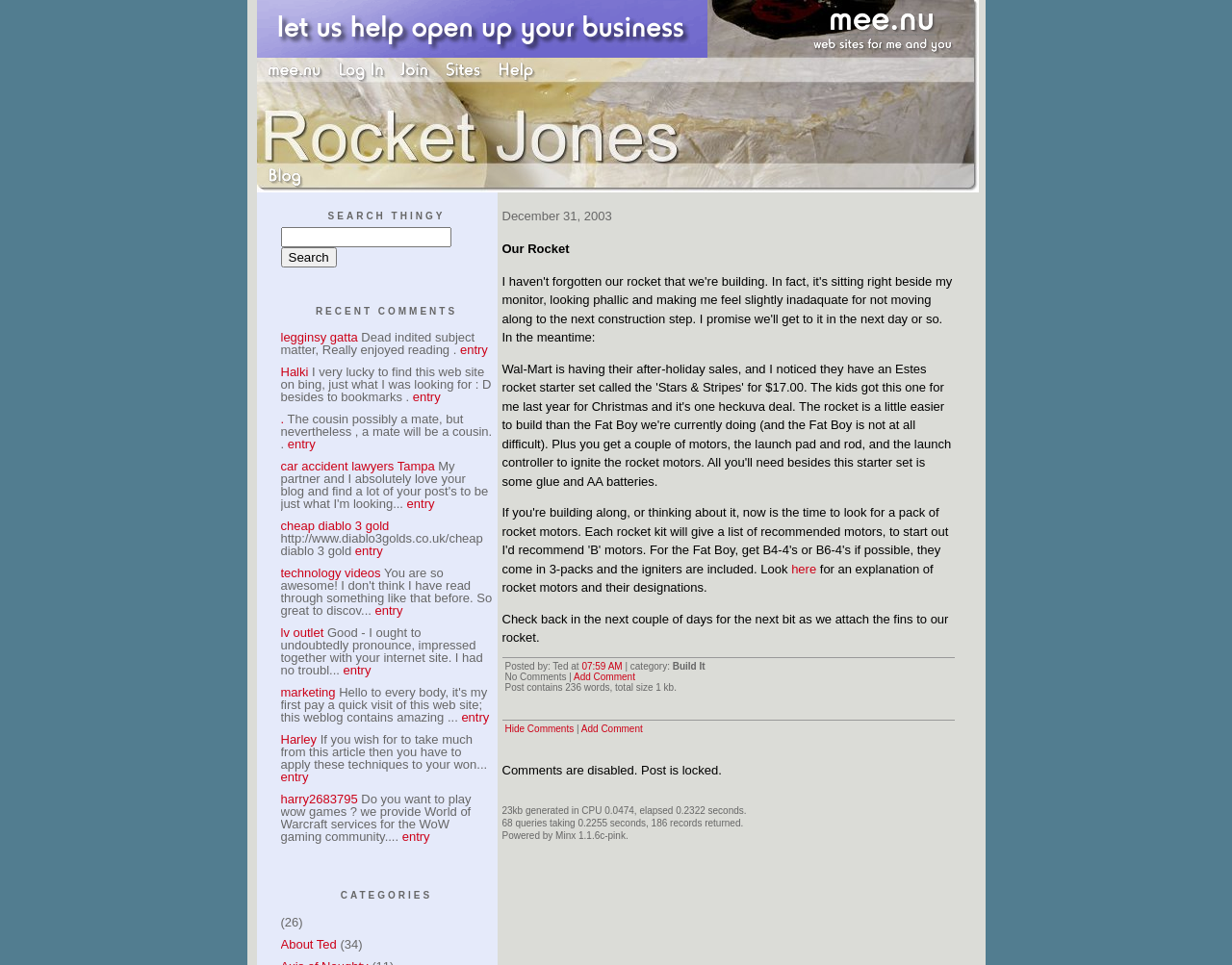Identify the bounding box coordinates of the element to click to follow this instruction: 'Click the 'Join' link'. Ensure the coordinates are four float values between 0 and 1, provided as [left, top, right, bottom].

[0.324, 0.071, 0.358, 0.088]